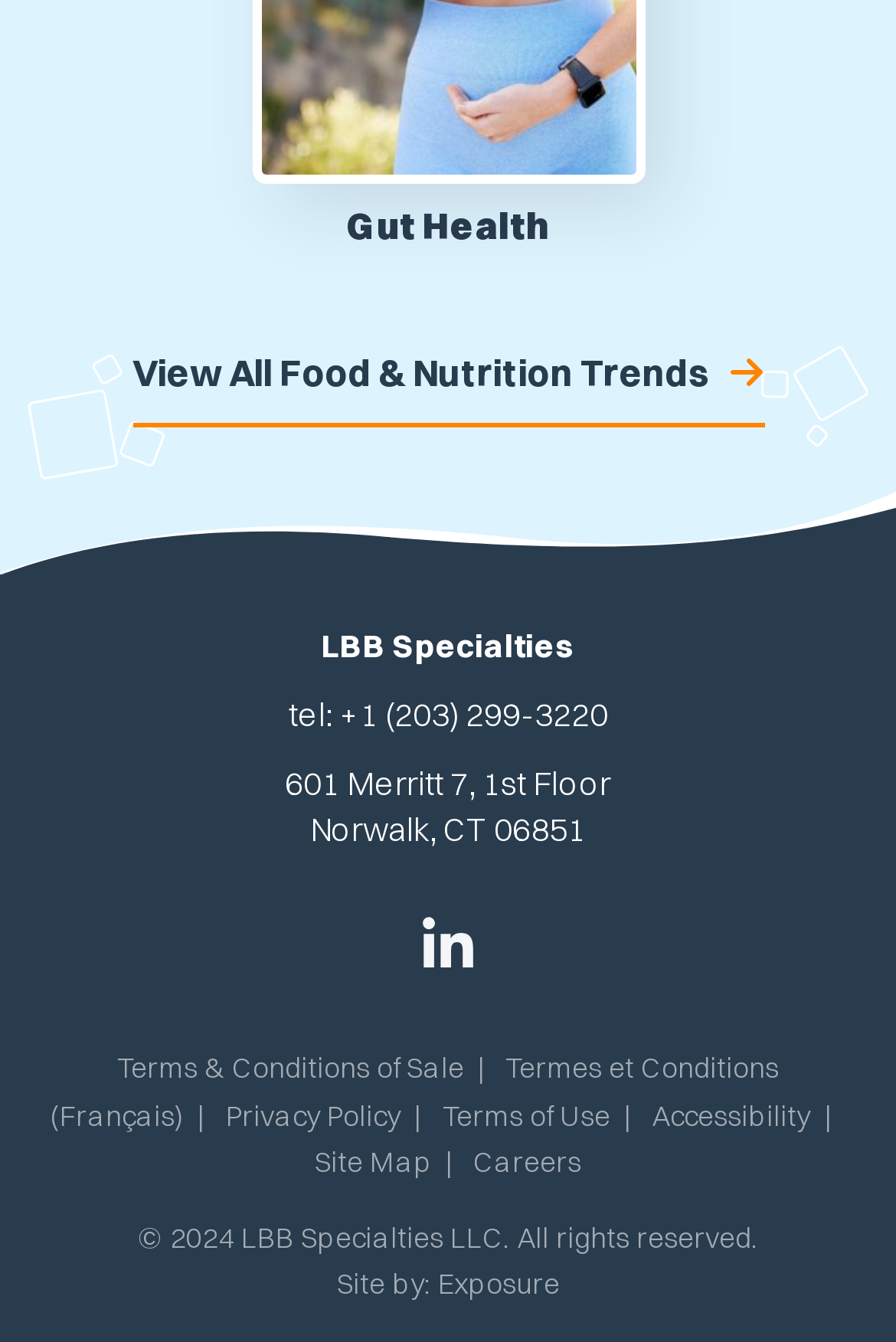Determine the bounding box coordinates of the clickable element to complete this instruction: "Visit Exposure". Provide the coordinates in the format of four float numbers between 0 and 1, [left, top, right, bottom].

[0.488, 0.944, 0.624, 0.969]